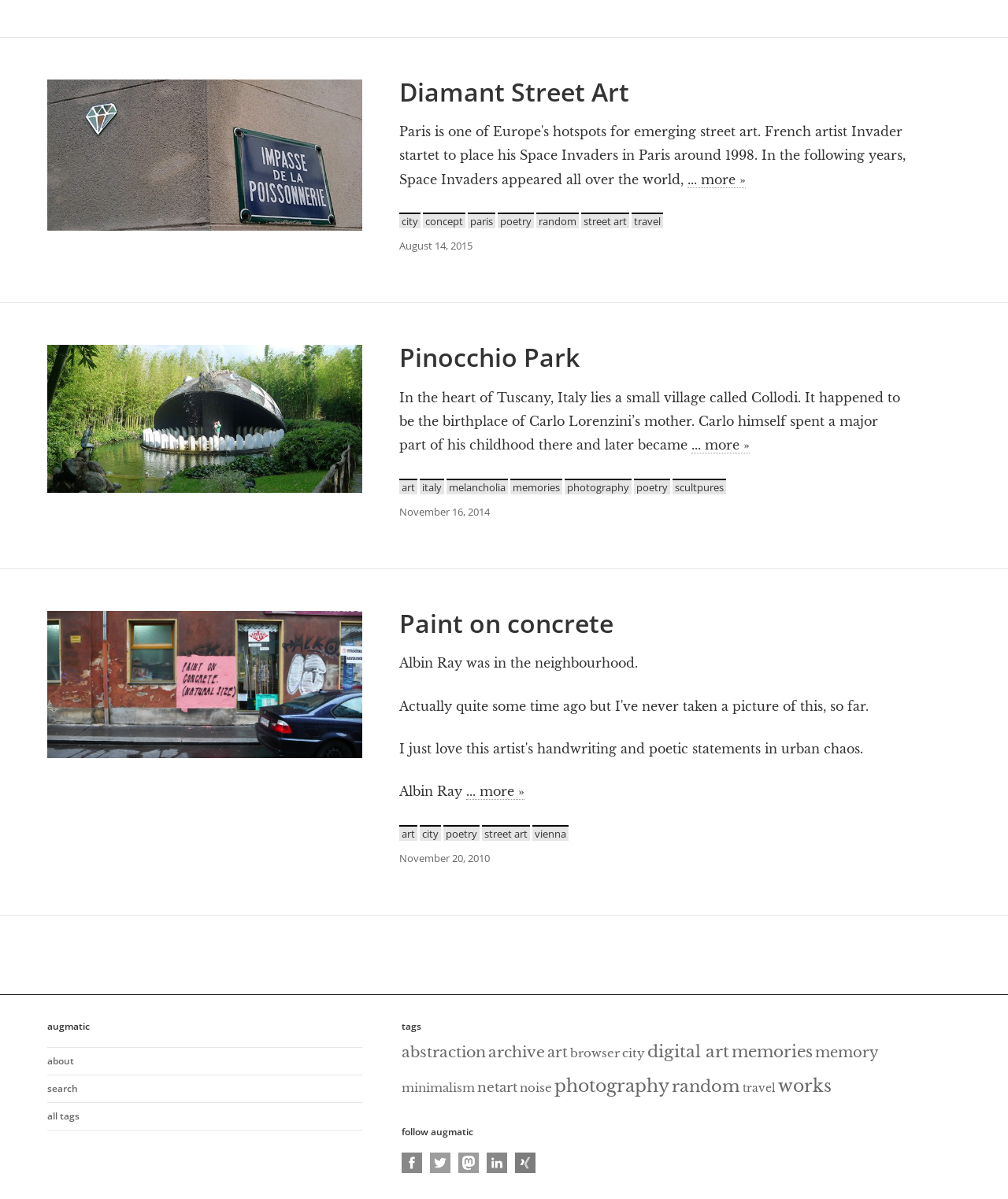What is the name of the village mentioned in the second article?
Answer the question using a single word or phrase, according to the image.

Collodi